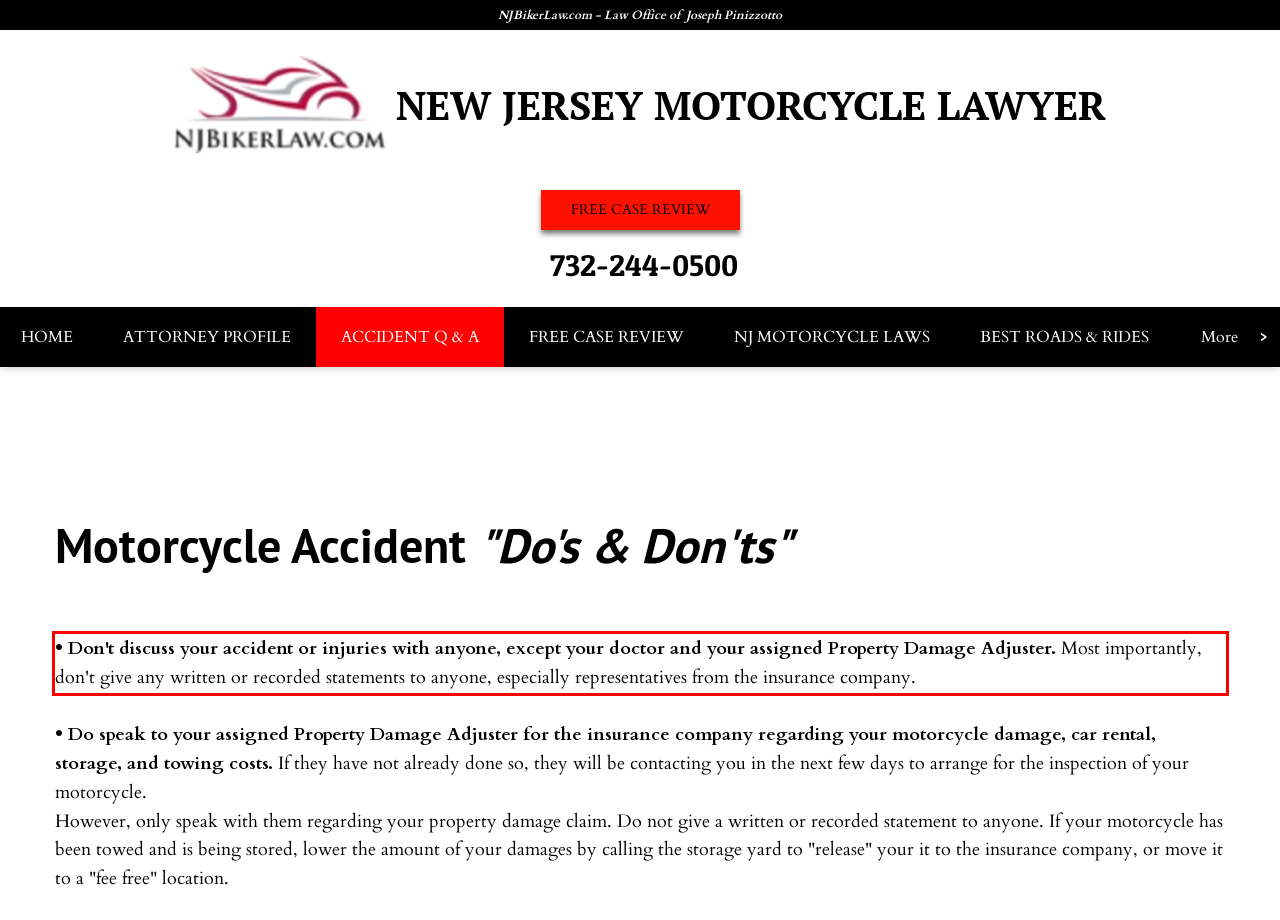Given a screenshot of a webpage containing a red bounding box, perform OCR on the text within this red bounding box and provide the text content.

• Don't discuss your accident or injuries with anyone, except your doctor and your assigned Property Damage Adjuster. Most importantly, don't give any written or recorded statements to anyone, especially representatives from the insurance company.